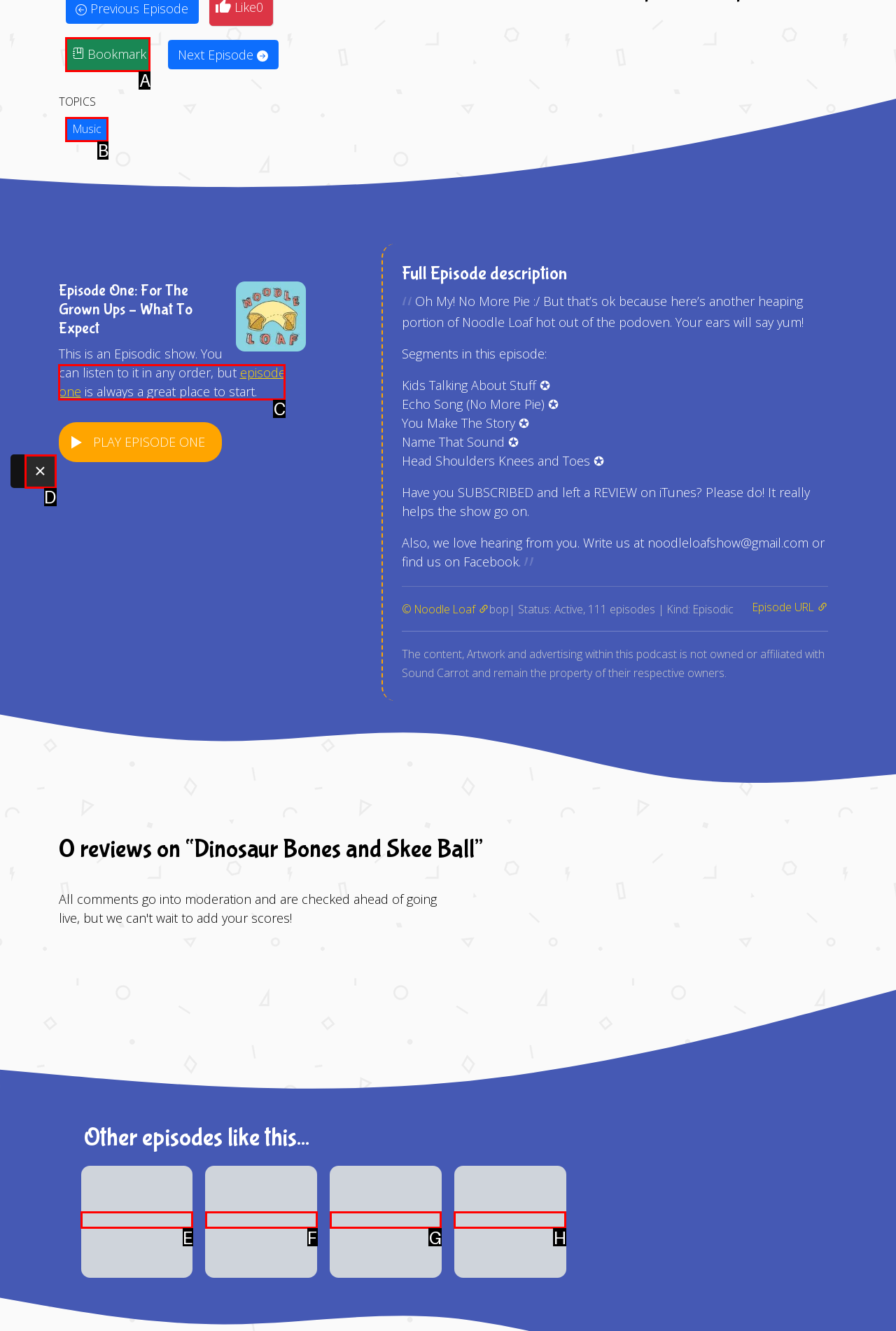Which lettered option matches the following description: Bookmark
Provide the letter of the matching option directly.

A